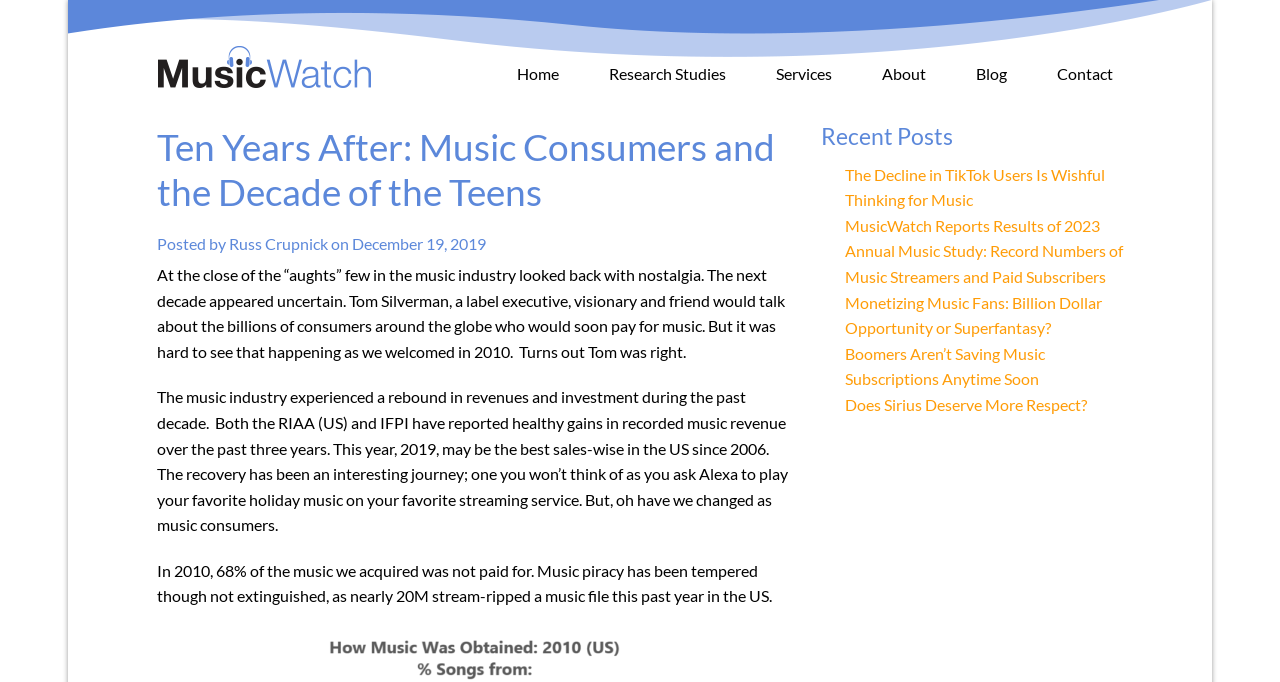Write an extensive caption that covers every aspect of the webpage.

The webpage is about MusicWatch Inc., a company that provides research studies and services related to the music industry. At the top left corner, there is a logo of MusicWatch Inc. accompanied by a link to the company's homepage. Next to it, there are several links to different sections of the website, including Home, Research Studies, Services, About, Blog, and Contact.

Below the navigation links, there is a header section that displays the title "Ten Years After: Music Consumers and the Decade of the Teens" in a prominent font. Underneath the title, there is a subtitle "Posted by Russ Crupnick on December 19, 2019" with a timestamp.

The main content of the webpage is a blog post that discusses the changes in the music industry over the past decade. The post is divided into several paragraphs, with the first paragraph describing the uncertainty of the music industry at the beginning of the 2010s and how it has rebounded since then. The subsequent paragraphs discuss the growth of music revenue, the decline of music piracy, and changes in music consumer behavior.

To the right of the main content, there is a sidebar section labeled "Recent Posts" that lists five links to other blog posts, including "The Decline in TikTok Users Is Wishful Thinking for Music", "MusicWatch Reports Results of 2023 Annual Music Study: Record Numbers of Music Streamers and Paid Subscribers", and others.